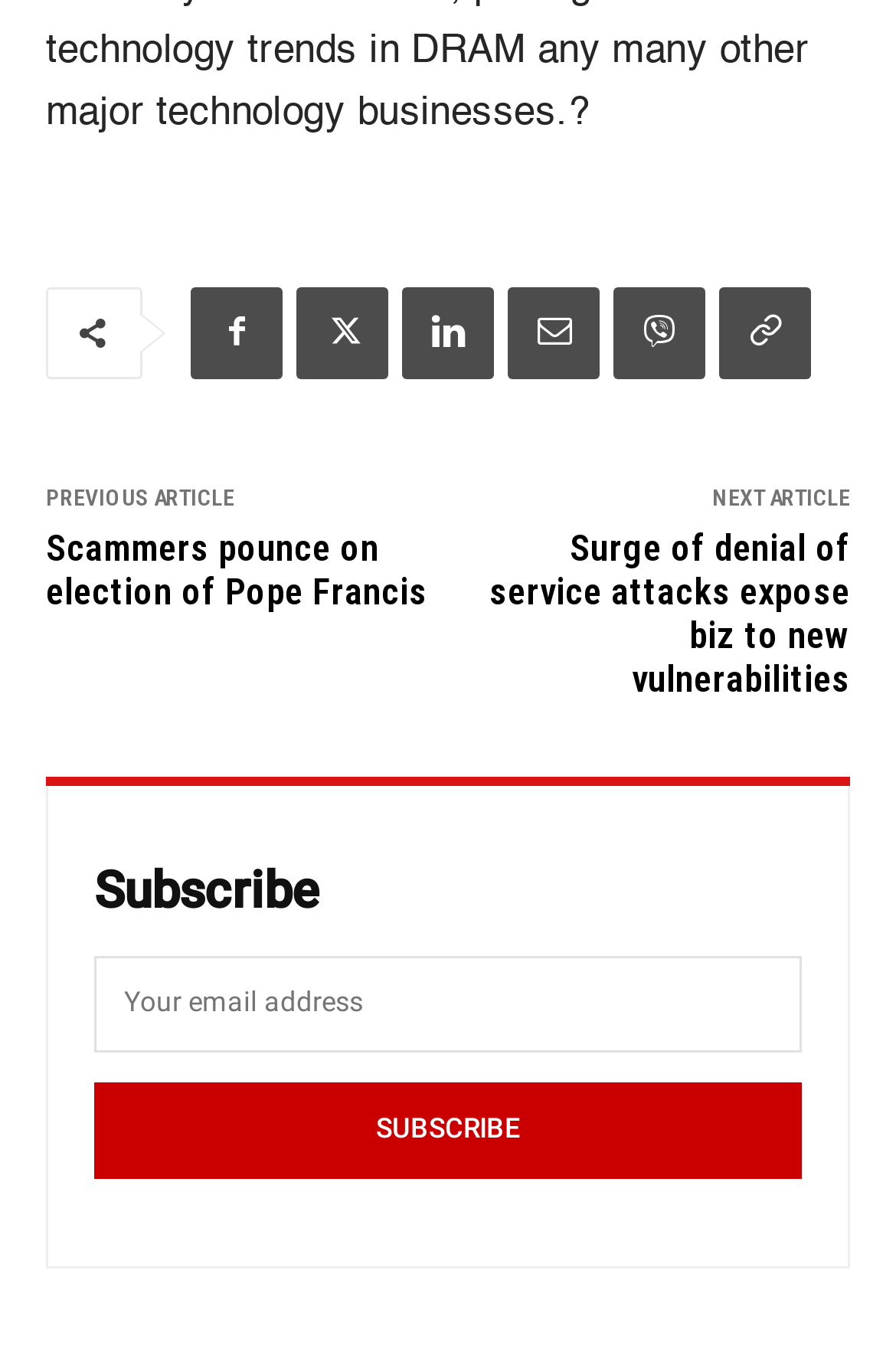Provide the bounding box coordinates of the UI element this sentence describes: "aria-label="email" name="EMAIL" placeholder="Your email address"".

[0.105, 0.701, 0.895, 0.772]